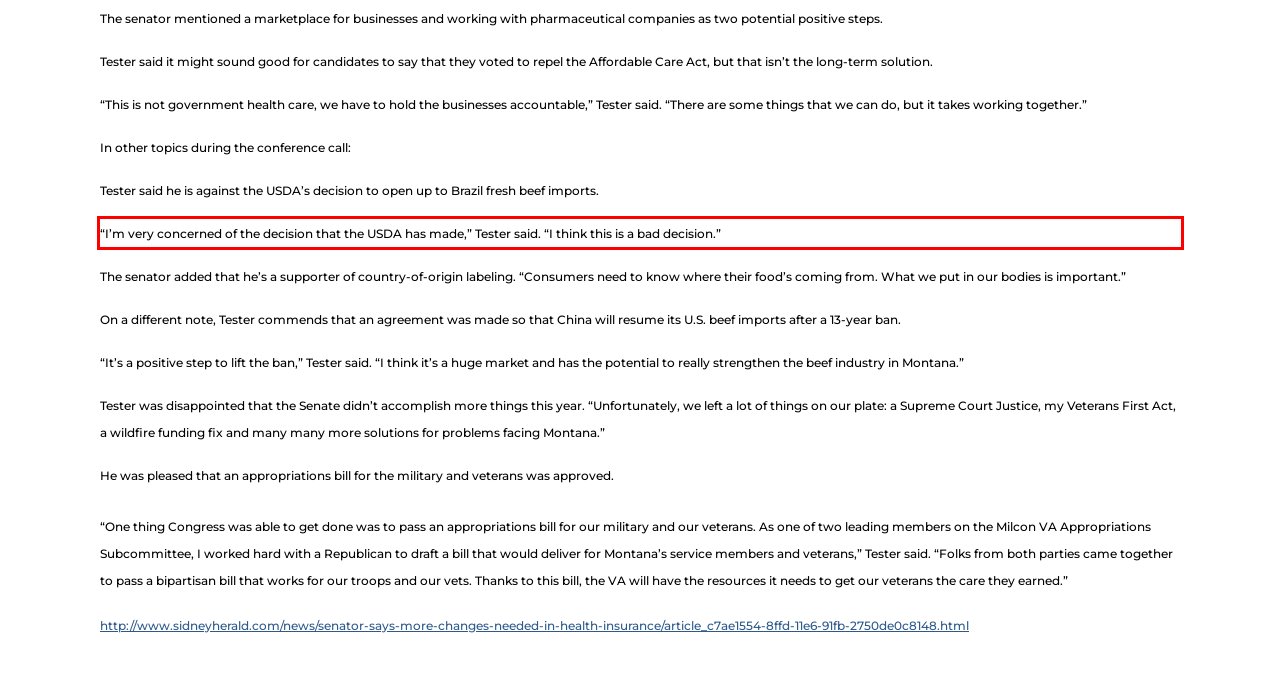Given a webpage screenshot with a red bounding box, perform OCR to read and deliver the text enclosed by the red bounding box.

“I’m very concerned of the decision that the USDA has made,” Tester said. “I think this is a bad decision.”